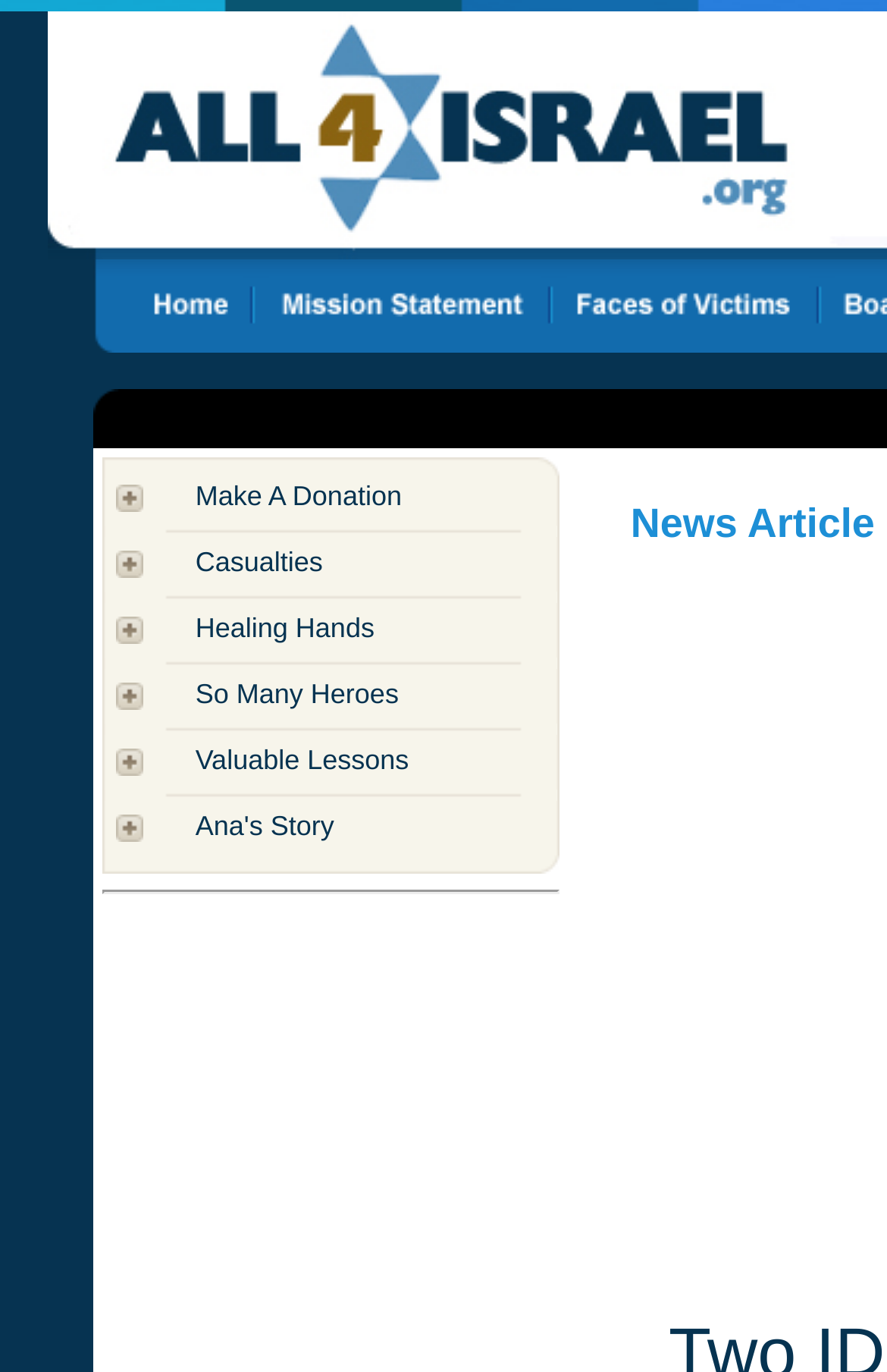Answer the question using only a single word or phrase: 
How many images are in the table?

11